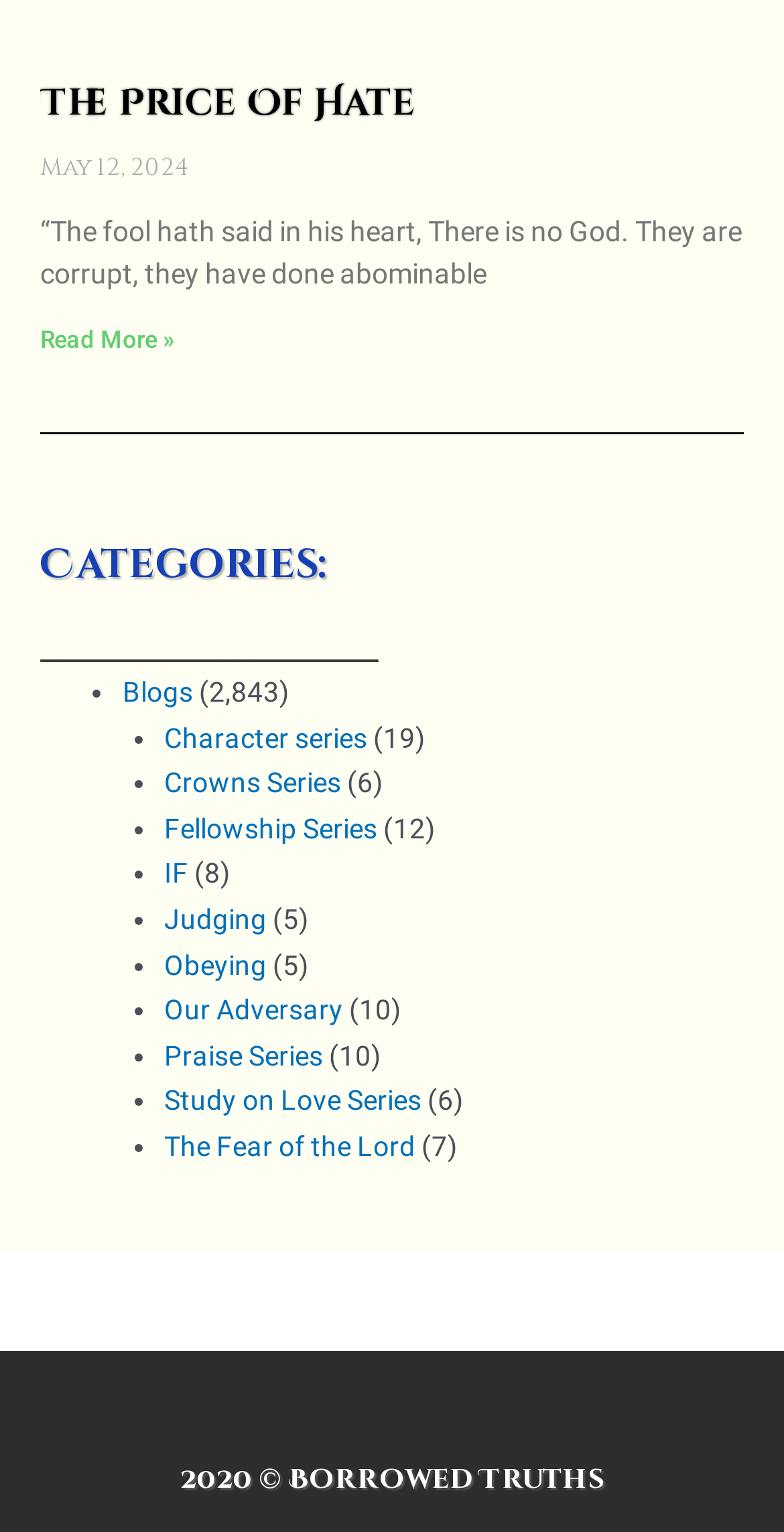Provide the bounding box coordinates of the HTML element described as: "Read More »". The bounding box coordinates should be four float numbers between 0 and 1, i.e., [left, top, right, bottom].

[0.051, 0.212, 0.223, 0.231]